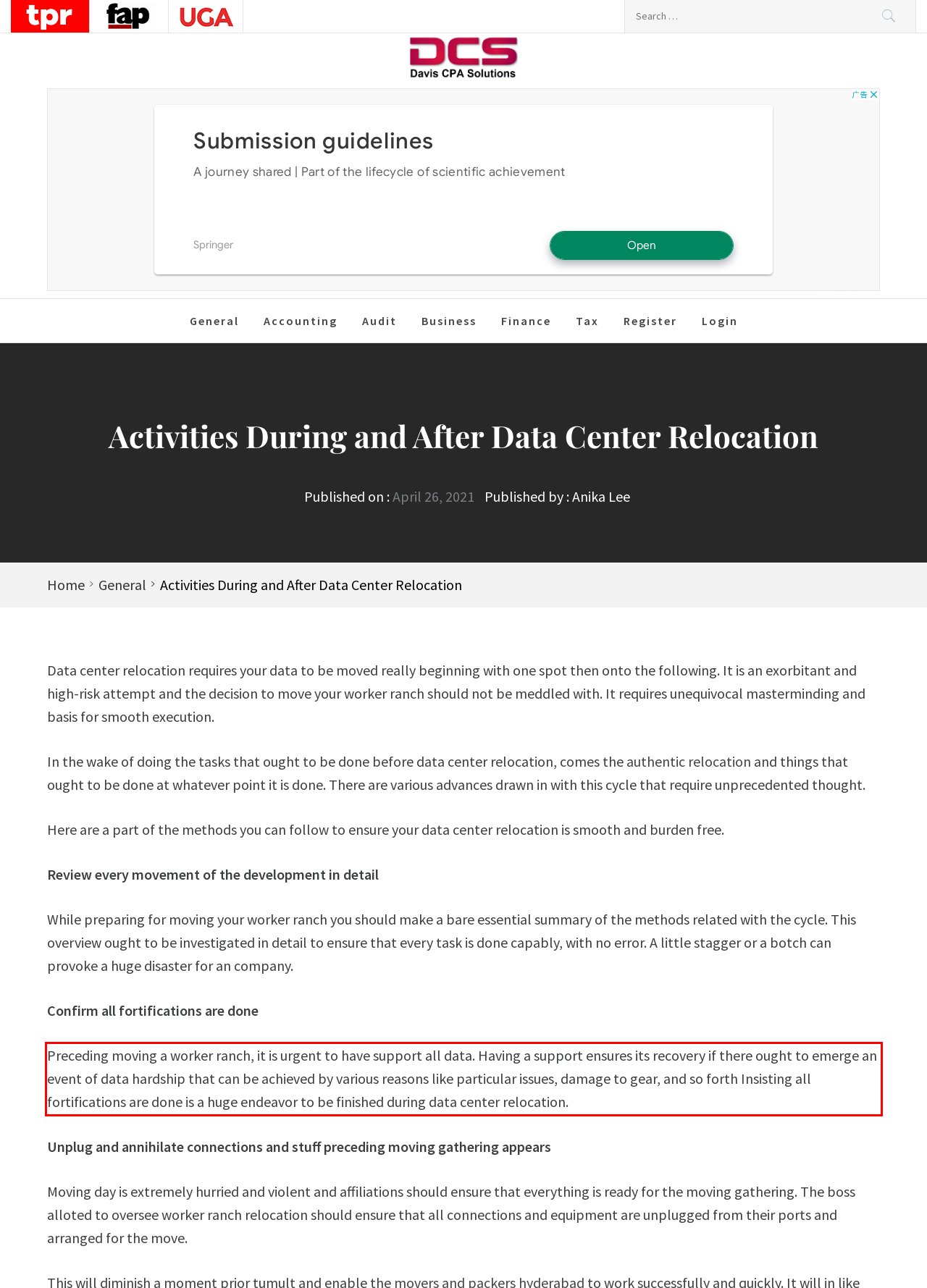From the given screenshot of a webpage, identify the red bounding box and extract the text content within it.

Preceding moving a worker ranch, it is urgent to have support all data. Having a support ensures its recovery if there ought to emerge an event of data hardship that can be achieved by various reasons like particular issues, damage to gear, and so forth Insisting all fortifications are done is a huge endeavor to be finished during data center relocation.